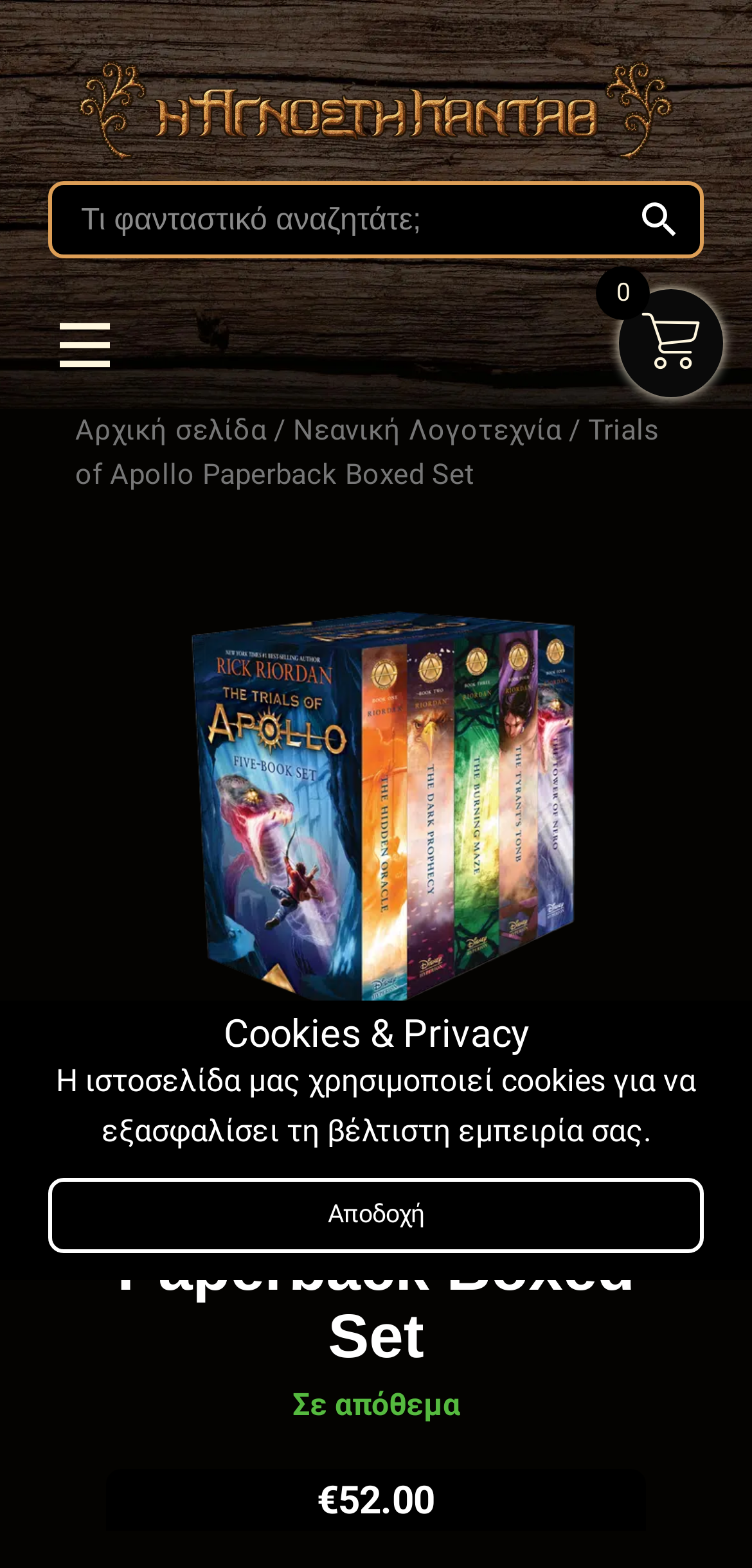Based on the element description Αποδοχή, identify the bounding box coordinates for the UI element. The coordinates should be in the format (top-left x, top-left y, bottom-right x, bottom-right y) and within the 0 to 1 range.

[0.064, 0.751, 0.936, 0.799]